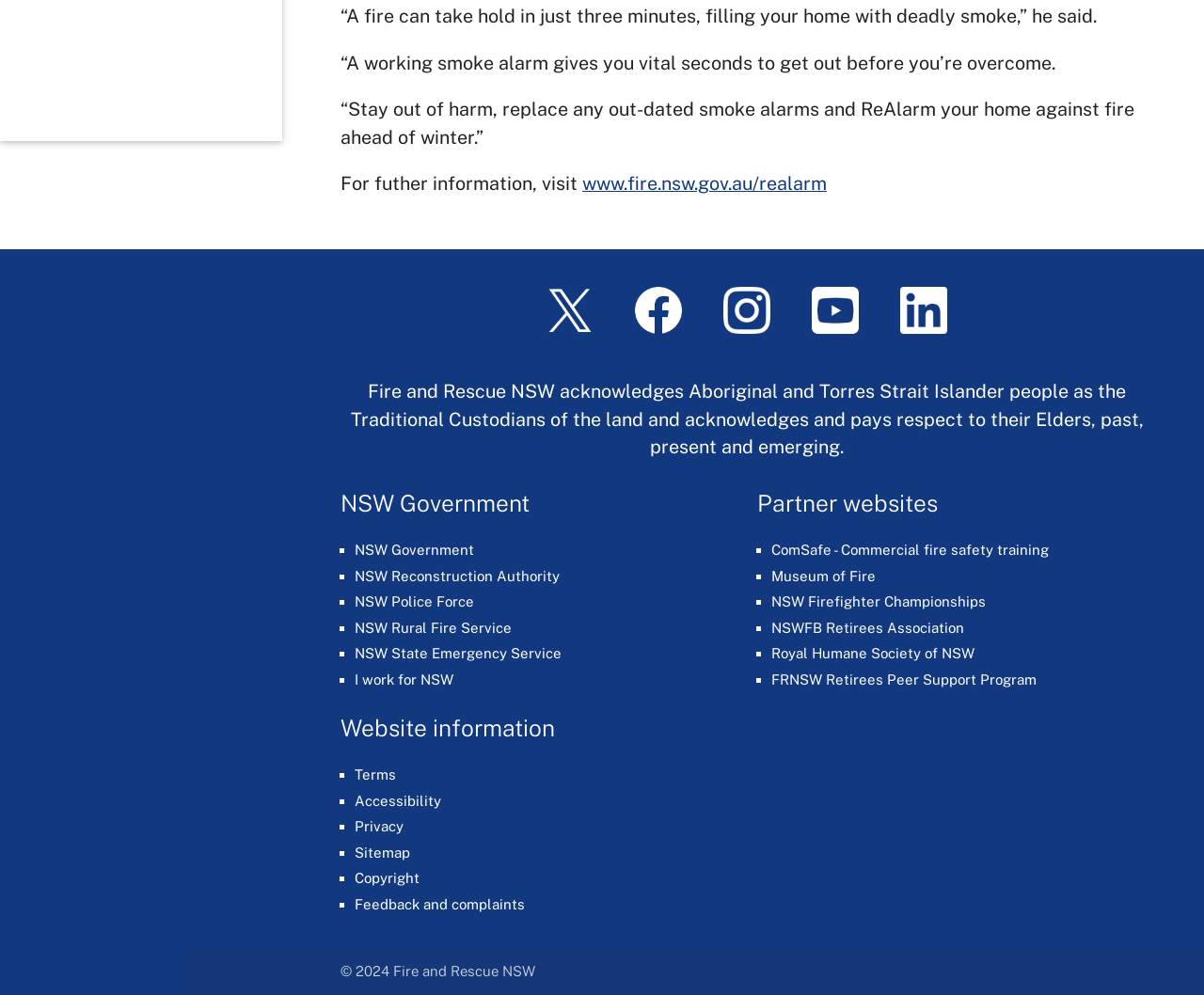Locate the bounding box coordinates of the element you need to click to accomplish the task described by this instruction: "Follow Fire and Rescue NSW on Twitter".

[0.484, 0.173, 0.687, 0.195]